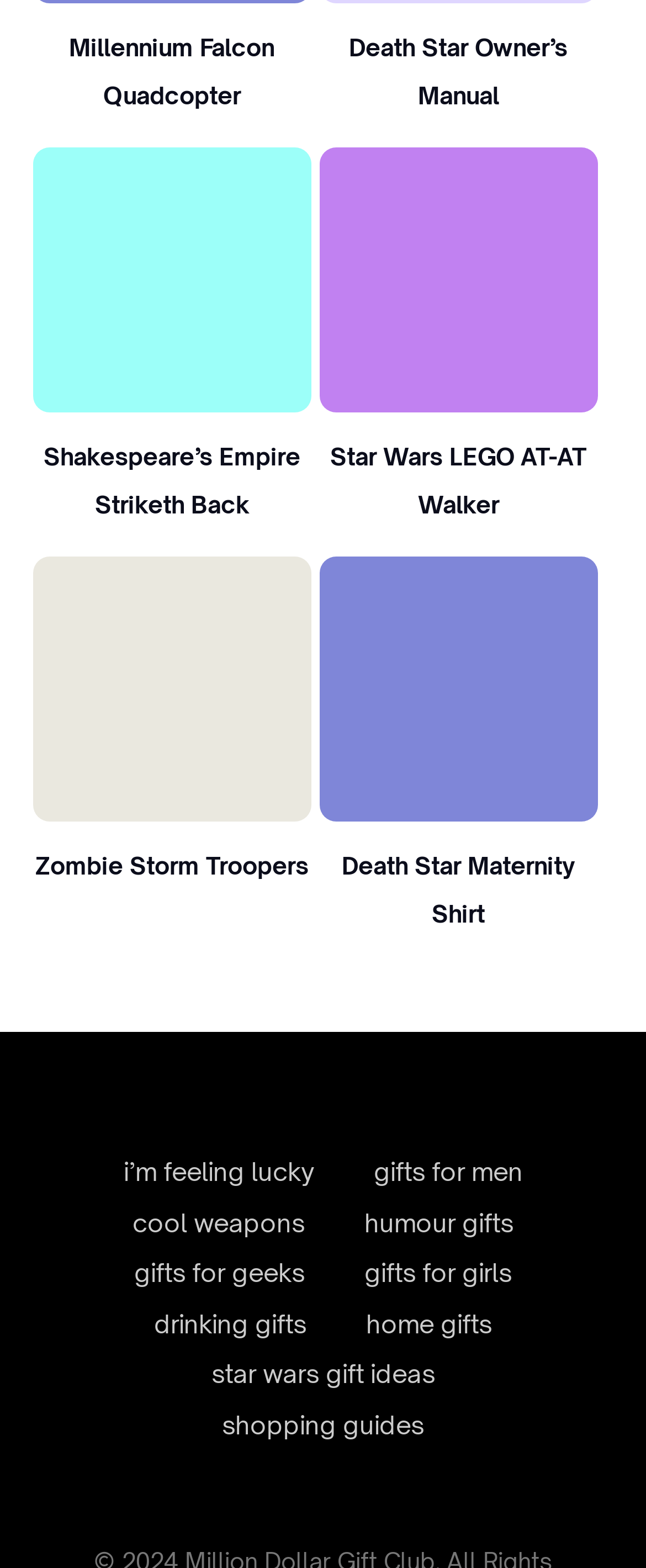What is the name of the quadcopter?
Look at the screenshot and give a one-word or phrase answer.

Millennium Falcon Quadcopter